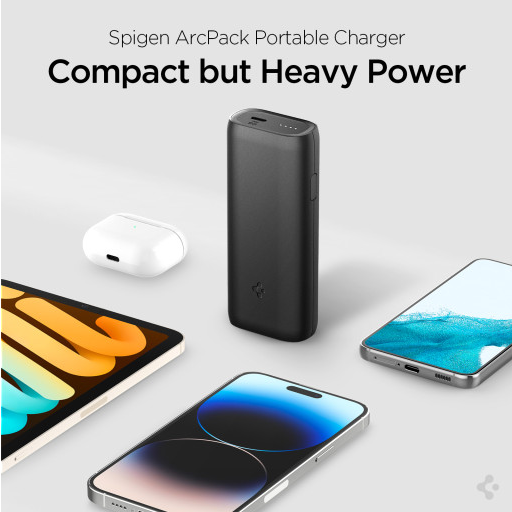Reply to the question below using a single word or brief phrase:
What is the design aesthetic of the image?

Clean and minimalist